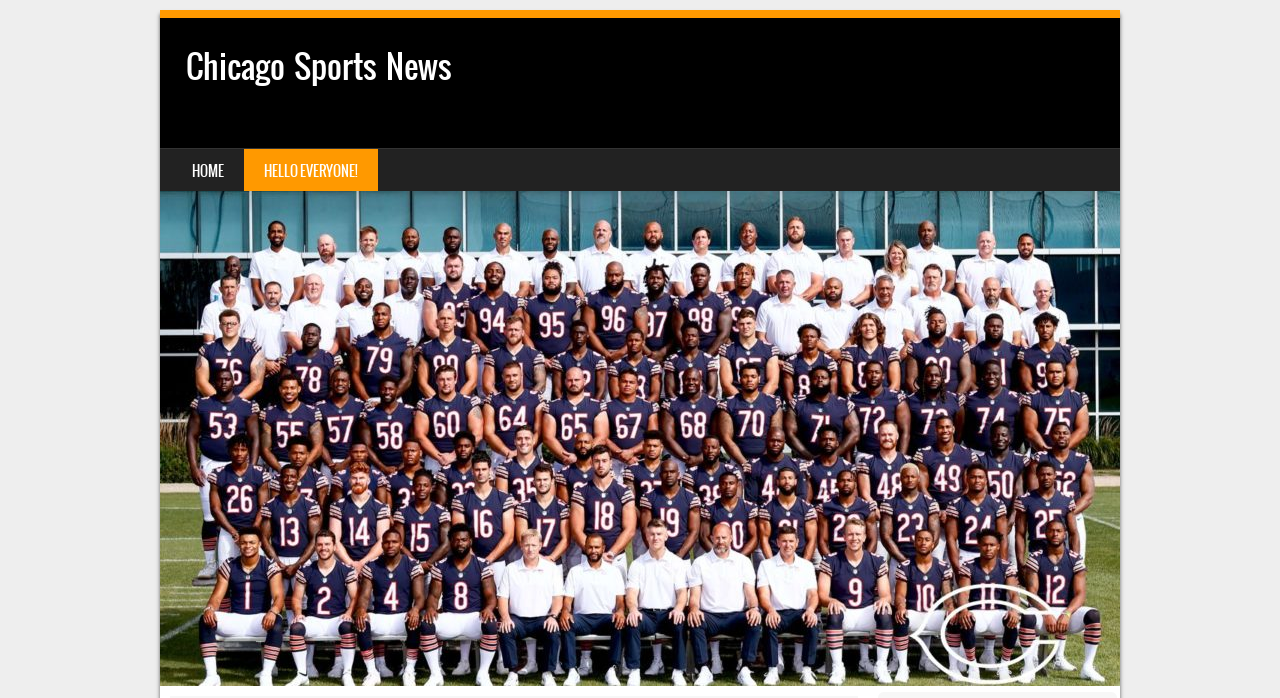Determine the heading of the webpage and extract its text content.

Chicago Sports News